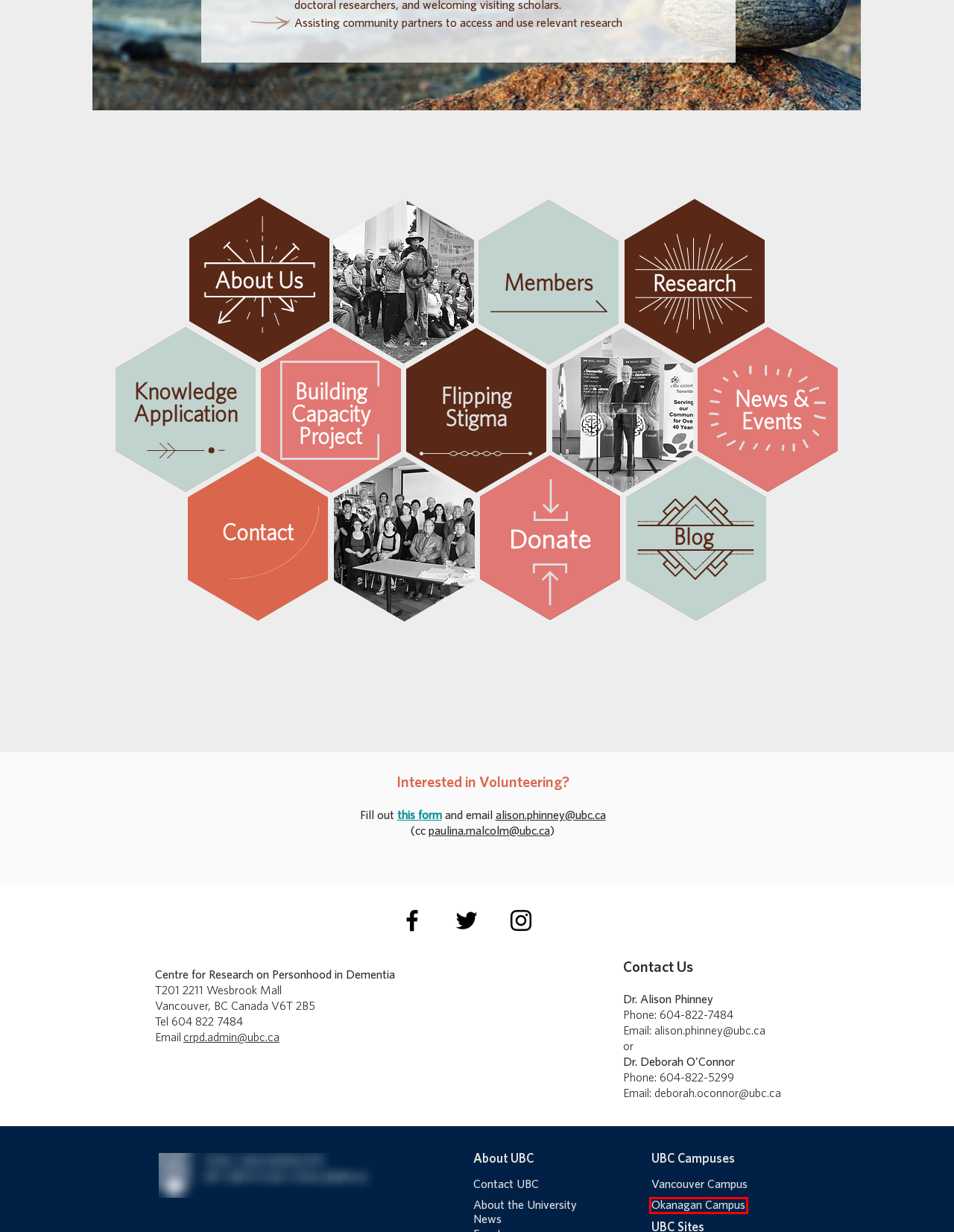You have a screenshot of a webpage with an element surrounded by a red bounding box. Choose the webpage description that best describes the new page after clicking the element inside the red bounding box. Here are the candidates:
A. Flipping Stigma | CRPiD
B. Campus Services | The University of British Columbia
C. Building Capacity Project | CRPiD
D. Members | CRPiD
E. UBC Okanagan
F. The University of British Columbia
G. Donate | CRPD
H. About UBC | The University of British Columbia

E